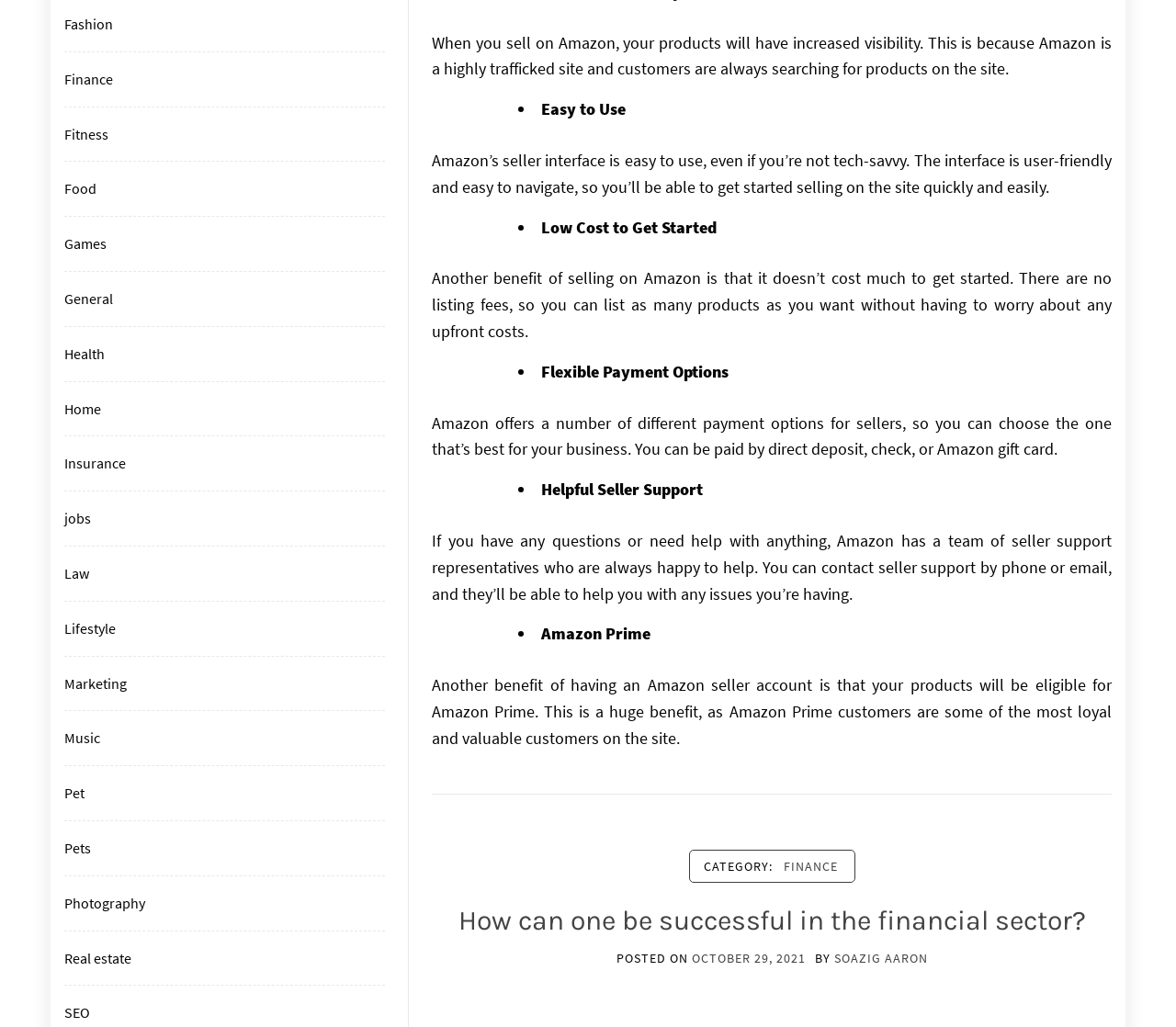When was the current article posted? Refer to the image and provide a one-word or short phrase answer.

OCTOBER 29, 2021